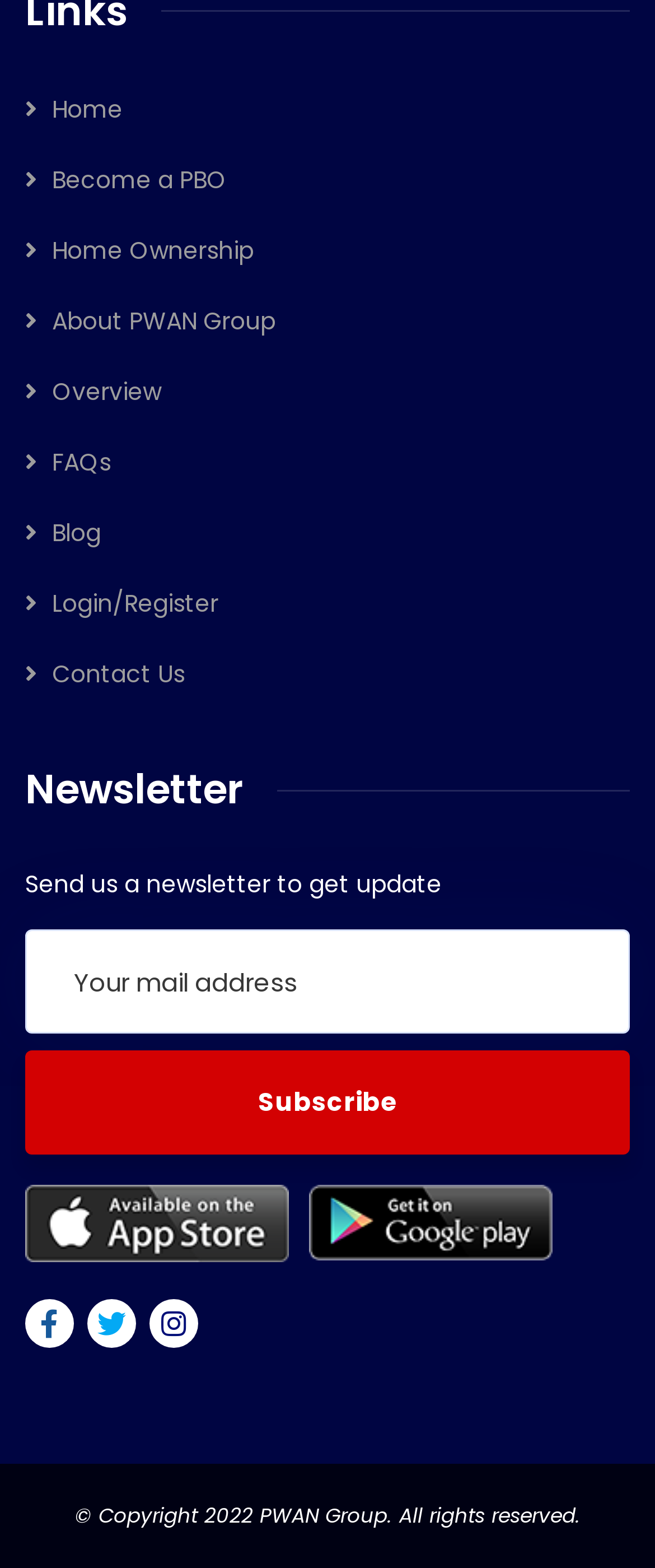How many social media links are at the bottom of the page? Using the information from the screenshot, answer with a single word or phrase.

4